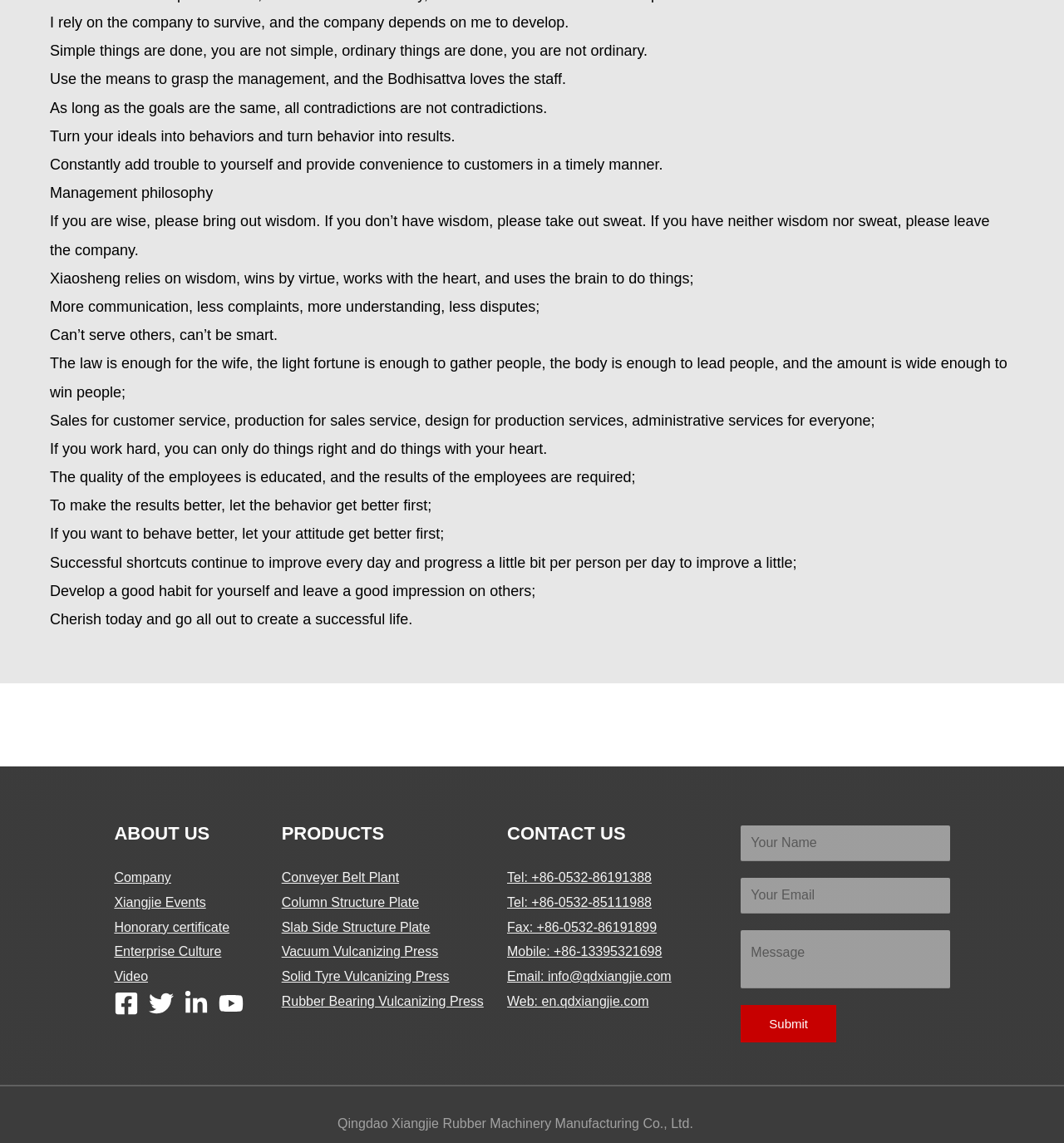Please mark the clickable region by giving the bounding box coordinates needed to complete this instruction: "Enter your name".

[0.696, 0.722, 0.893, 0.754]